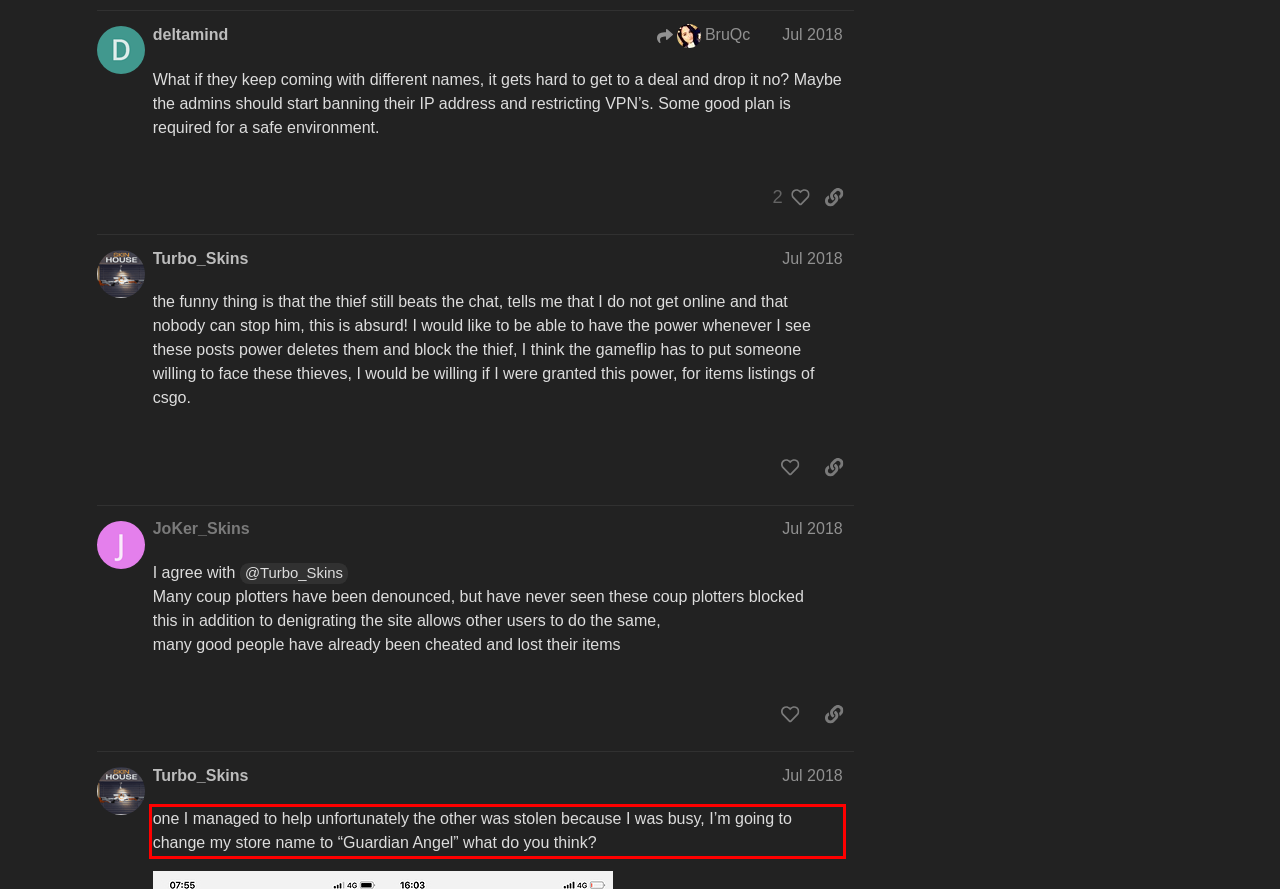You are given a screenshot of a webpage with a UI element highlighted by a red bounding box. Please perform OCR on the text content within this red bounding box.

one I managed to help unfortunately the other was stolen because I was busy, I’m going to change my store name to “Guardian Angel” what do you think?